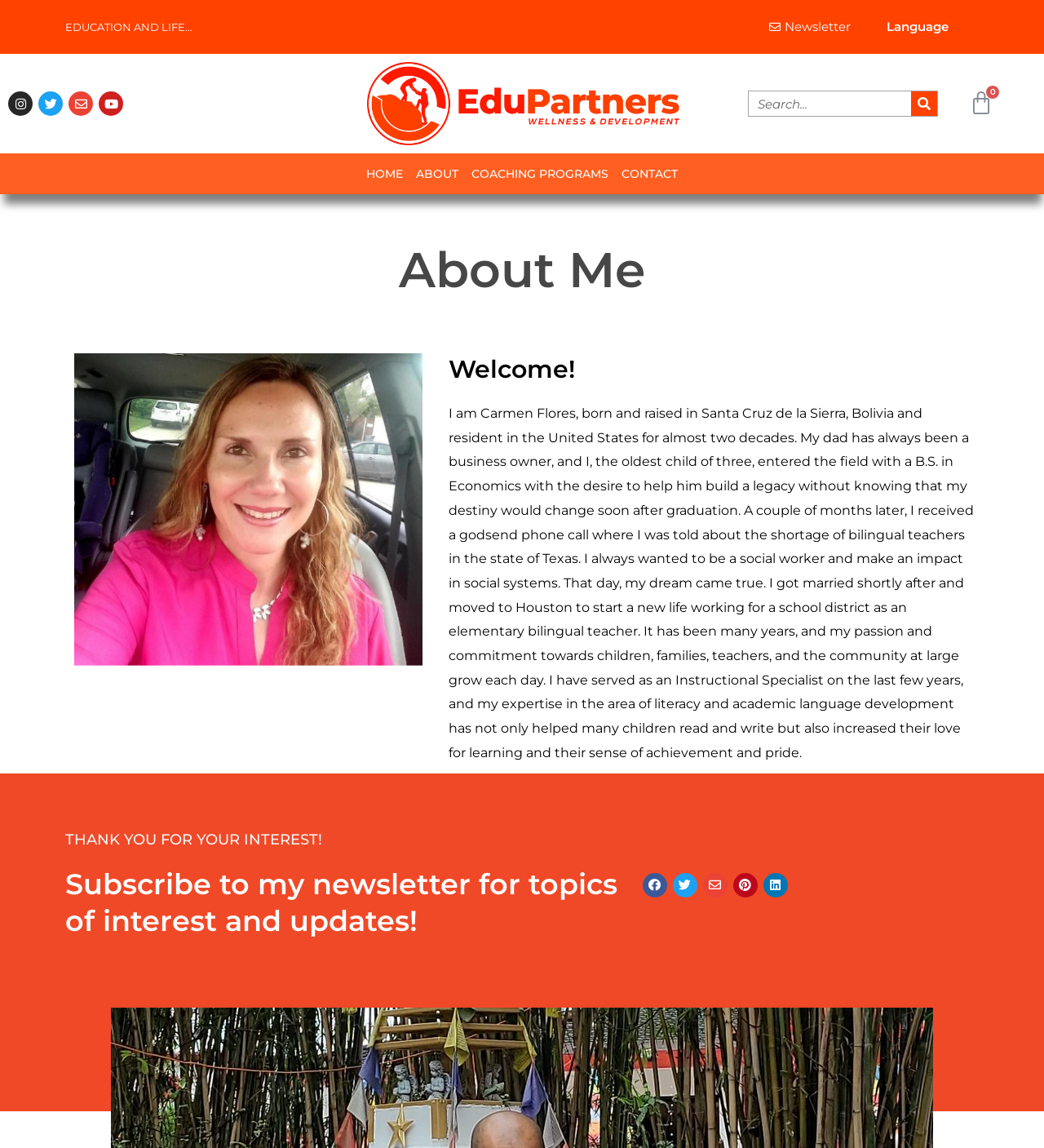Give the bounding box coordinates for the element described by: "$0.00 0 Cart".

[0.906, 0.071, 0.971, 0.109]